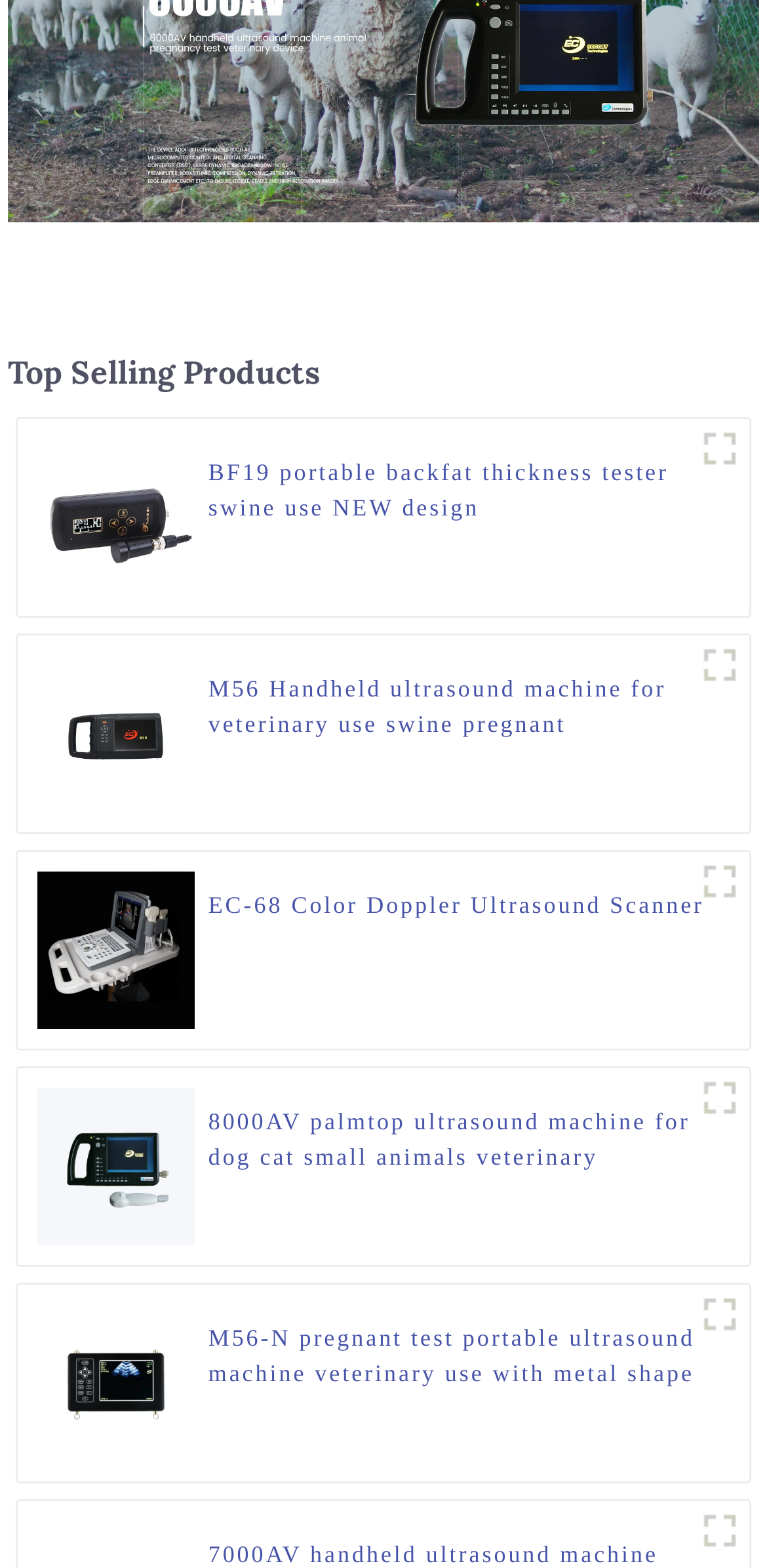Please provide the bounding box coordinates for the UI element as described: "title="EC-68 Color Doppler Ultrasound Scanner"". The coordinates must be four floats between 0 and 1, represented as [left, top, right, bottom].

[0.048, 0.594, 0.254, 0.617]